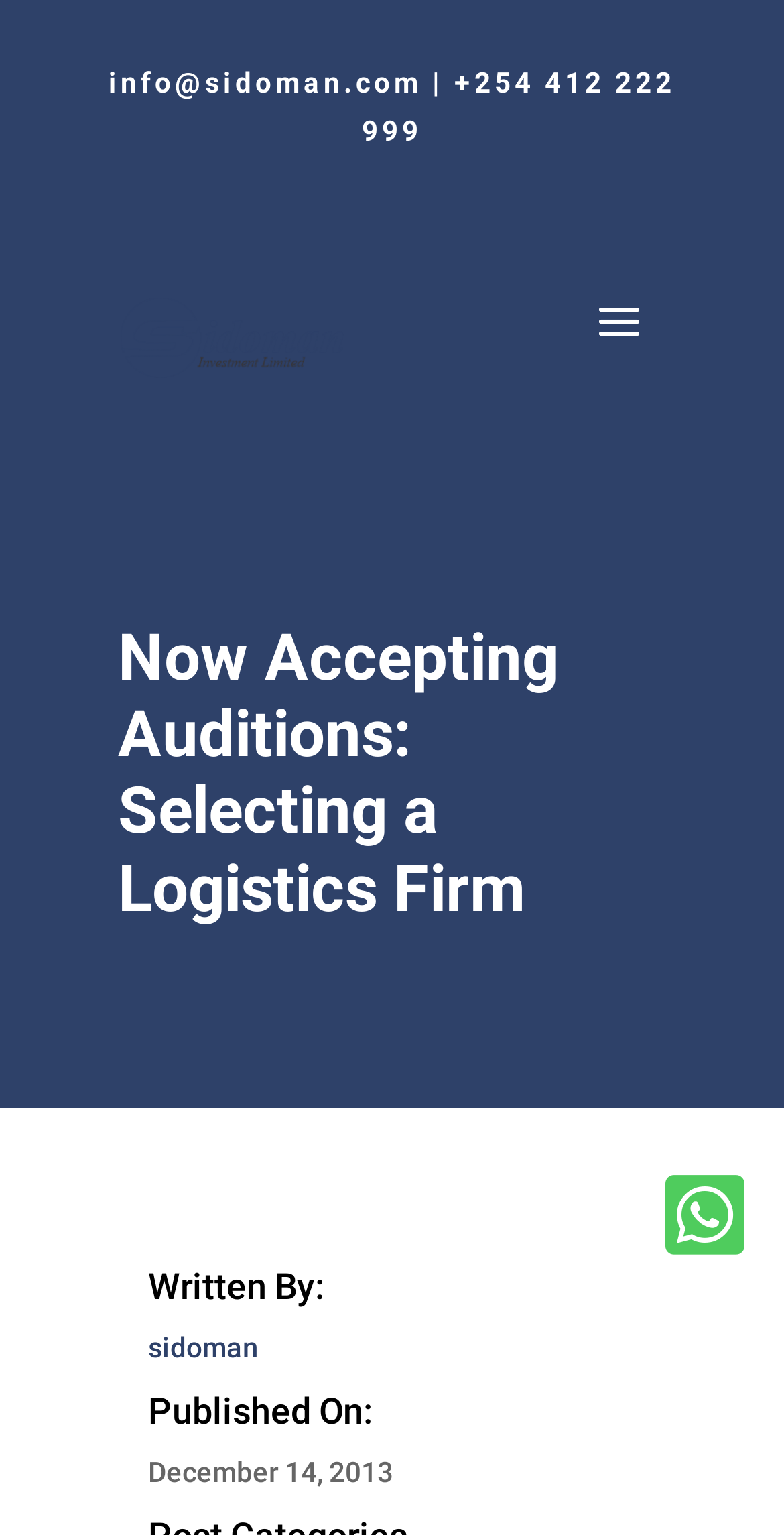Identify and extract the heading text of the webpage.

Now Accepting Auditions: Selecting a Logistics Firm